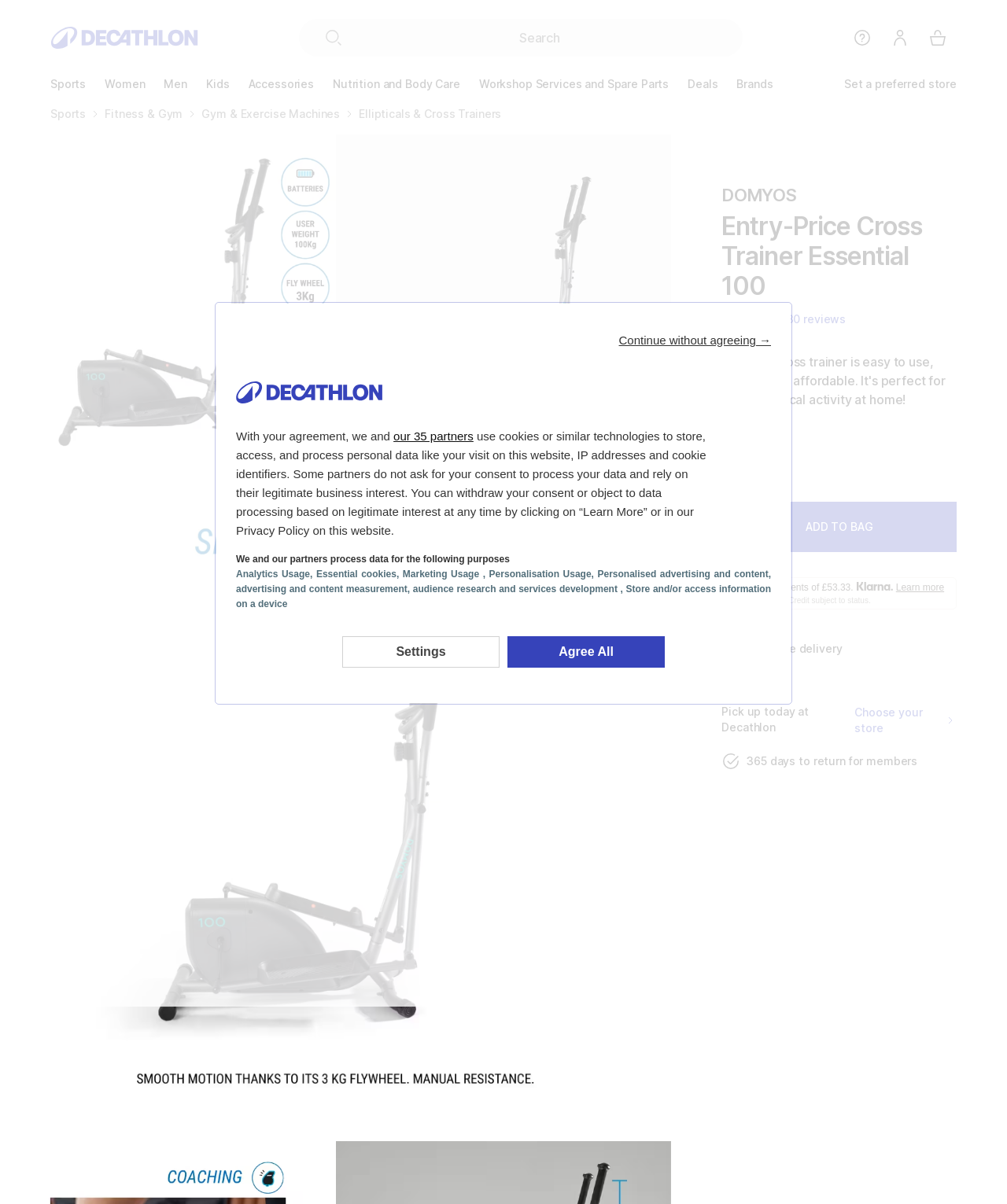What is the brand of the Entry-Price Cross Trainer Essential 100?
Provide a thorough and detailed answer to the question.

I found the brand of the product by looking at the text 'DOMYOS' which is located above the product name 'Entry-Price Cross Trainer Essential 100'.